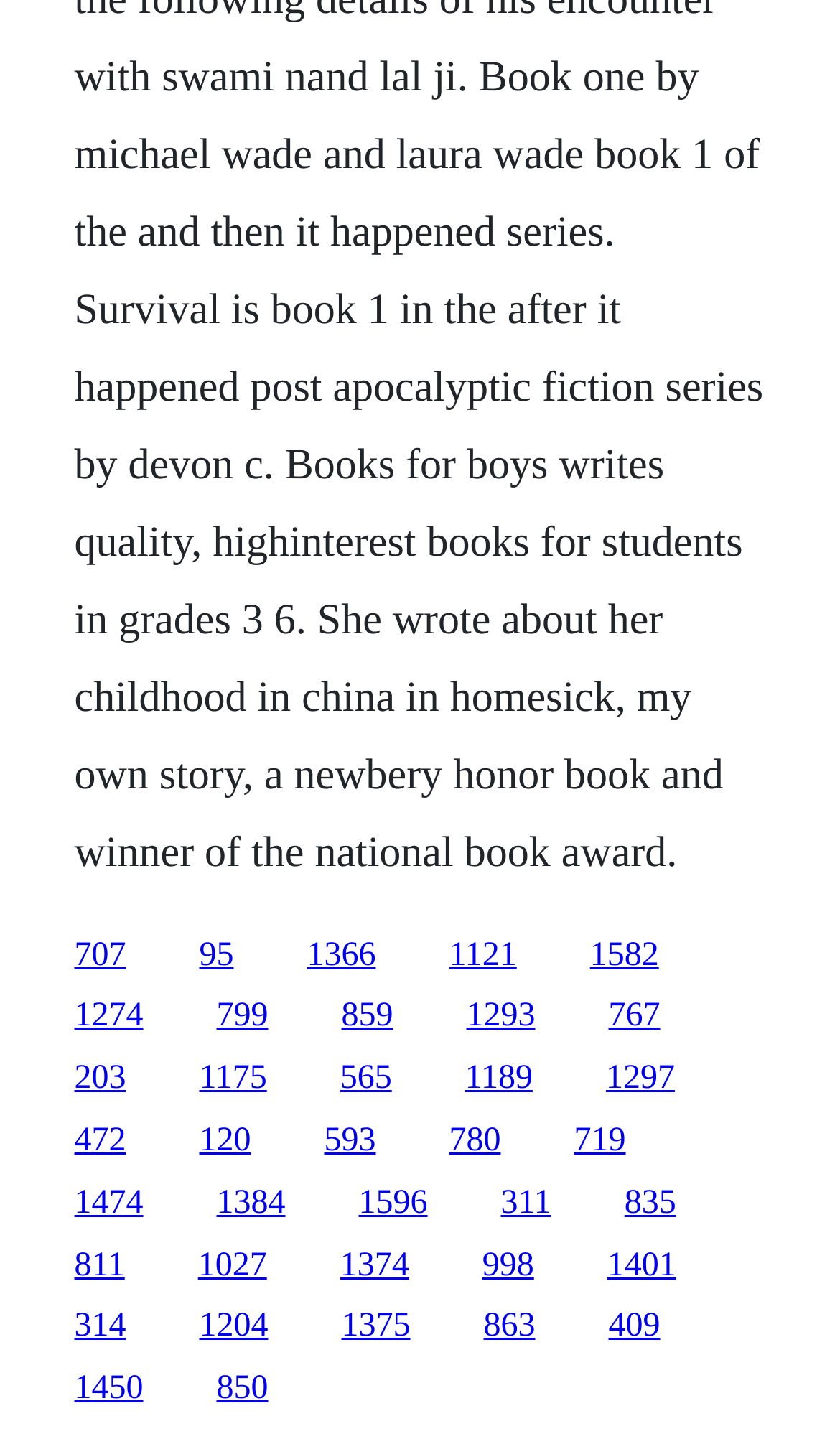Please identify the bounding box coordinates of the clickable area that will allow you to execute the instruction: "click the first link".

[0.088, 0.651, 0.15, 0.676]